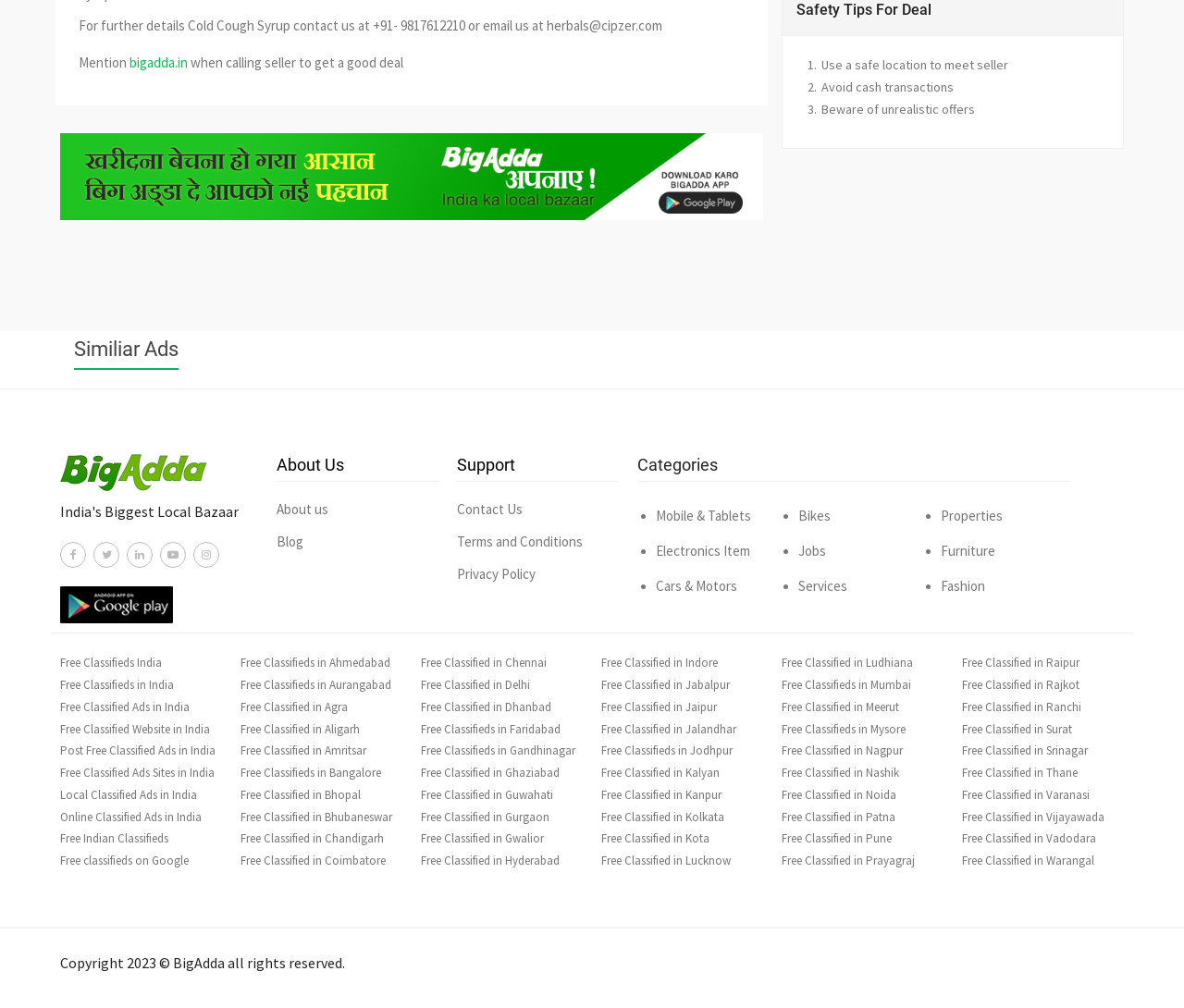What is the category of 'Mobile & Tablets'?
Provide a comprehensive and detailed answer to the question.

The category of 'Mobile & Tablets' can be found in the 'Categories' section, where it is listed under 'Electronics Item'.